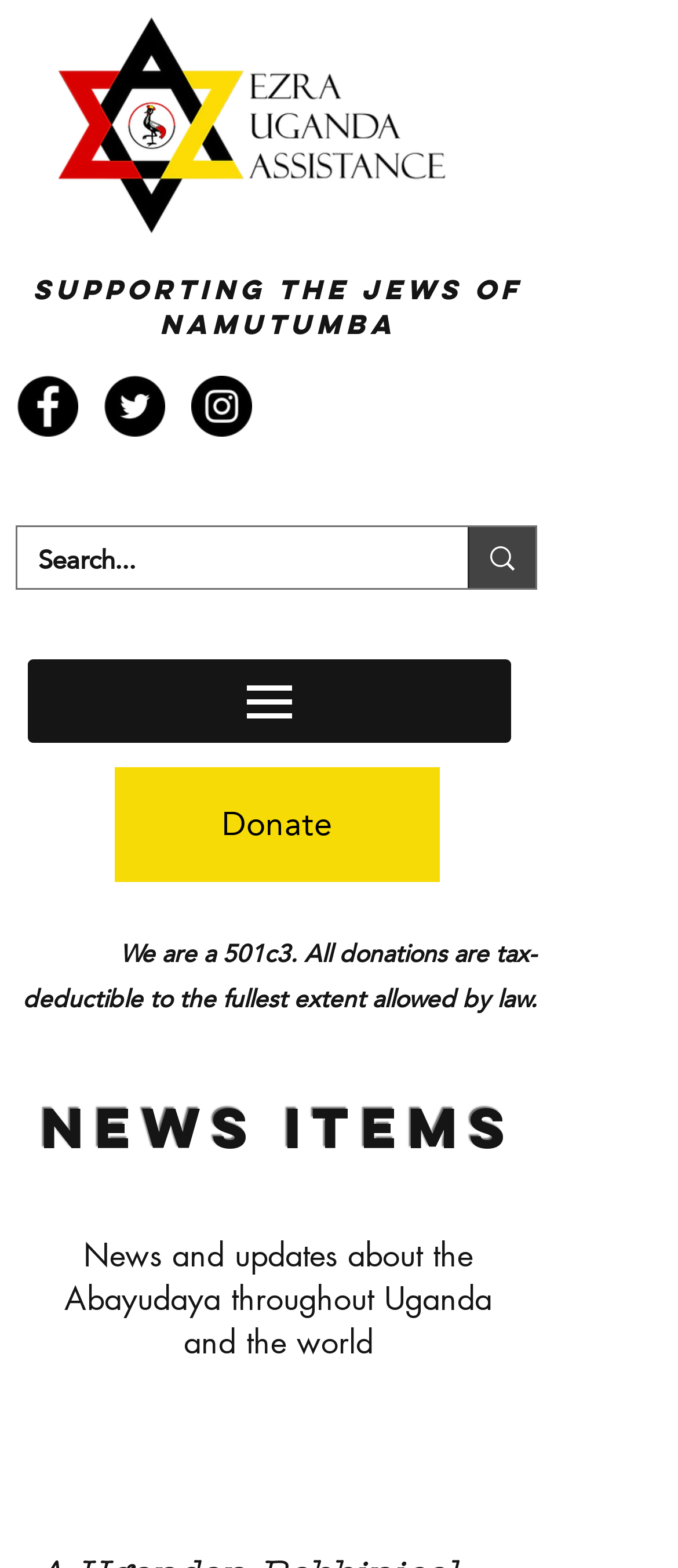Provide the bounding box coordinates for the UI element that is described by this text: "aria-label="Search..." name="q" placeholder="Search..."". The coordinates should be in the form of four float numbers between 0 and 1: [left, top, right, bottom].

[0.056, 0.336, 0.592, 0.377]